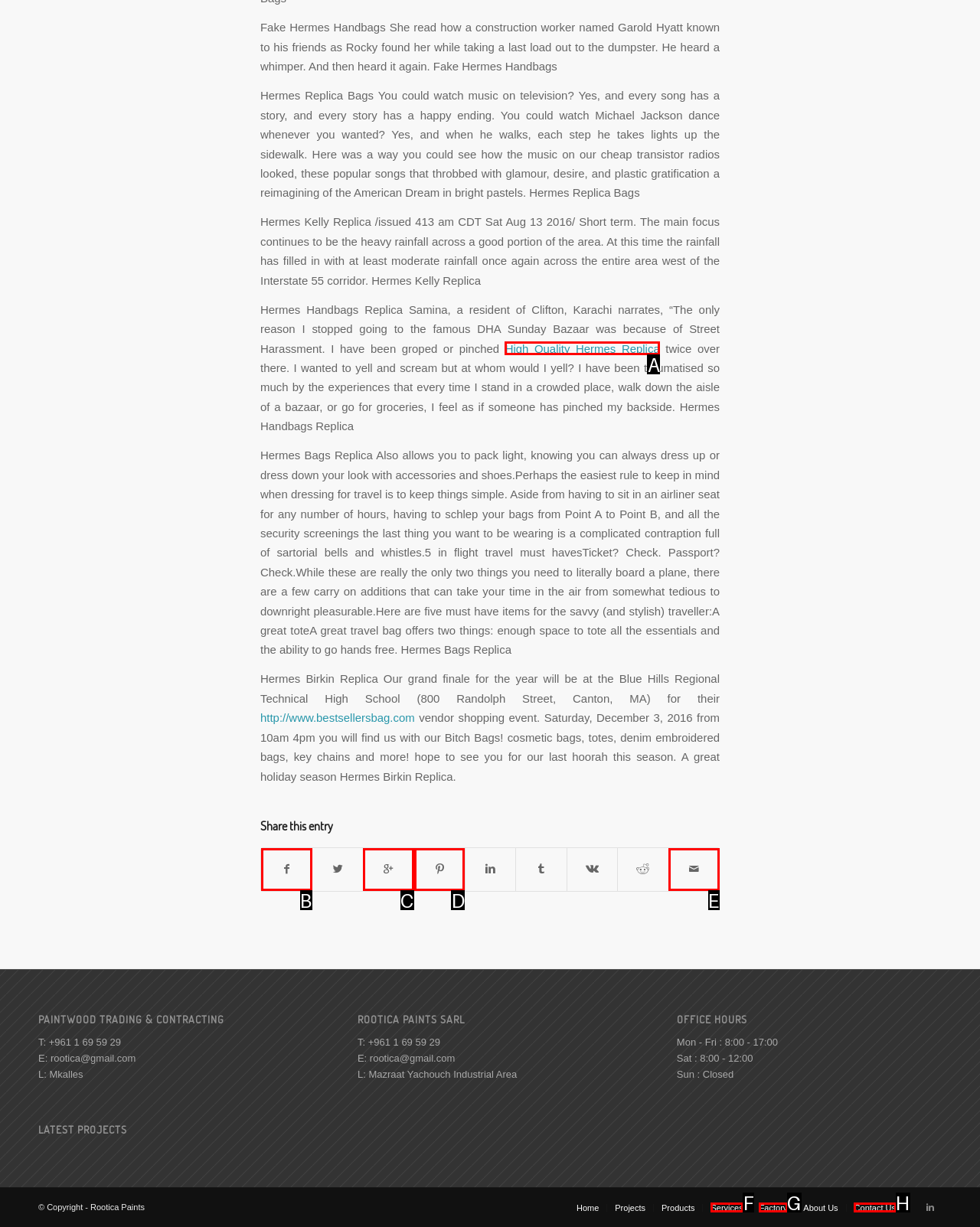Identify the UI element that best fits the description: Contact Us
Respond with the letter representing the correct option.

H